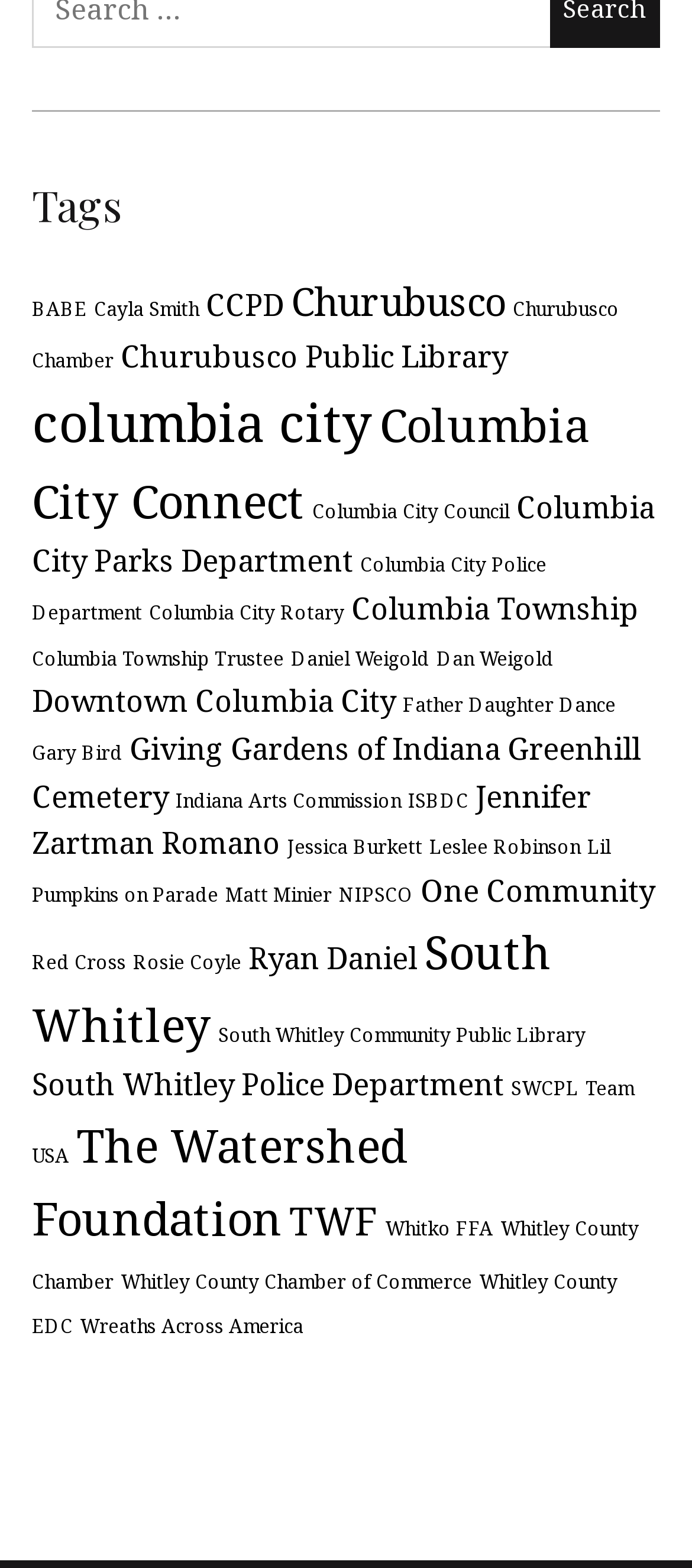Identify the bounding box for the UI element specified in this description: "South Whitley Community Public Library". The coordinates must be four float numbers between 0 and 1, formatted as [left, top, right, bottom].

[0.315, 0.652, 0.846, 0.668]